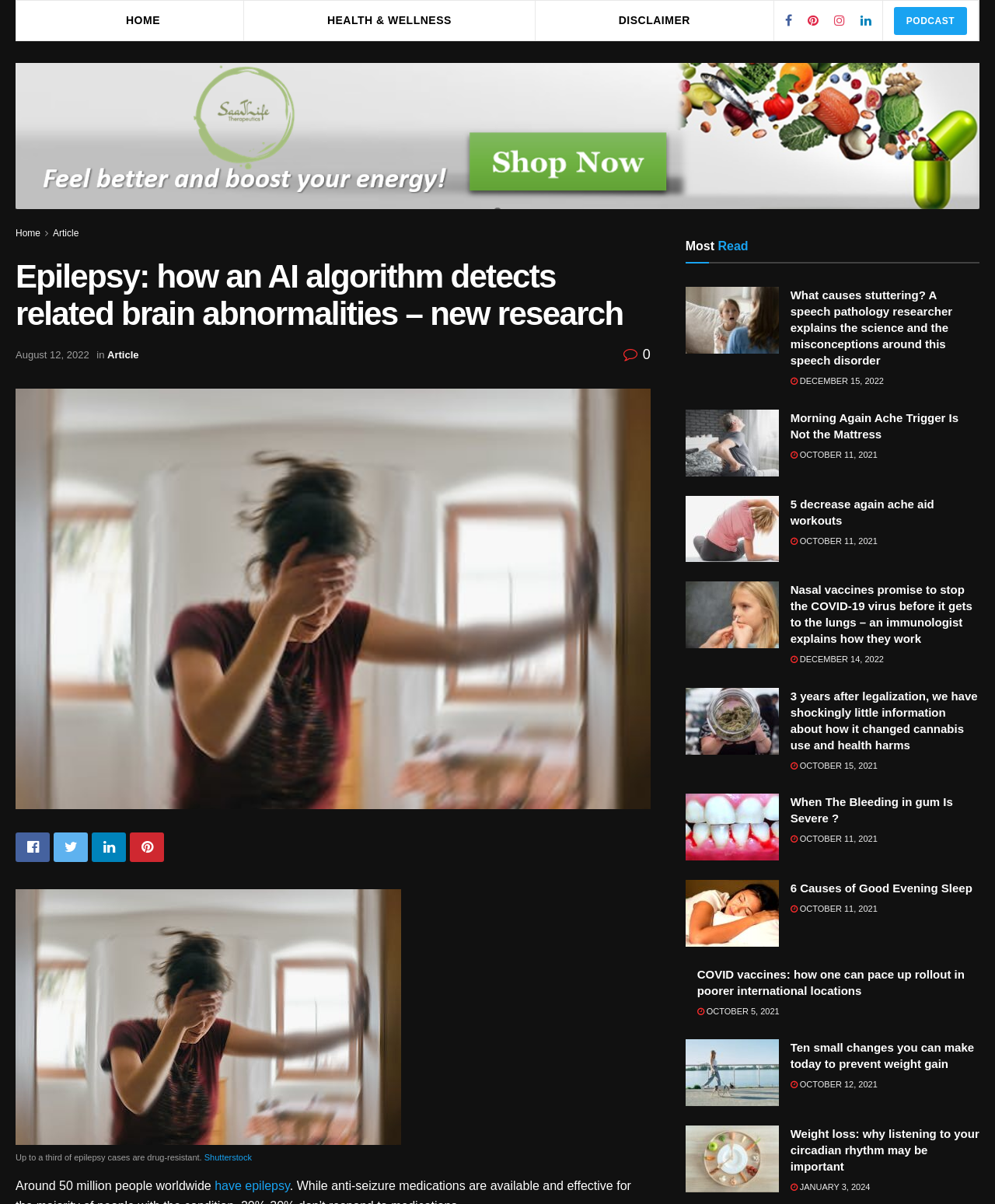Give an in-depth explanation of the webpage layout and content.

This webpage is about health news and research, specifically focusing on epilepsy and other health-related topics. At the top of the page, there is a navigation menu with links to "HOME", "HEALTH & WELLNESS", "DISCLAIMER", and "PODCAST". Below the navigation menu, there is a large heading that reads "Epilepsy: how an AI algorithm detects related brain abnormalities – new research". 

To the right of the heading, there is an image related to the article. Below the heading, there is a link to the article's publication date, "August 12, 2022", and a link to the article itself. 

Further down the page, there is a section with a figure and a caption that reads "Up to a third of epilepsy cases are drug-resistant." The figure is an image, and the caption is attributed to Shutterstock. 

Below this section, there is a paragraph of text that starts with "Around 50 million people worldwide have epilepsy." This text is followed by a link to the rest of the article. 

On the right side of the page, there is a section titled "Most Read" with a list of five articles. Each article has a heading, a link to the article, and an image. The articles are about various health topics, including stuttering, morning back pain, lower back pain relief exercises, nasal vaccines, and bleeding in gum. 

Each article has a publication date and time listed below the heading. The dates range from October 2021 to December 2022.